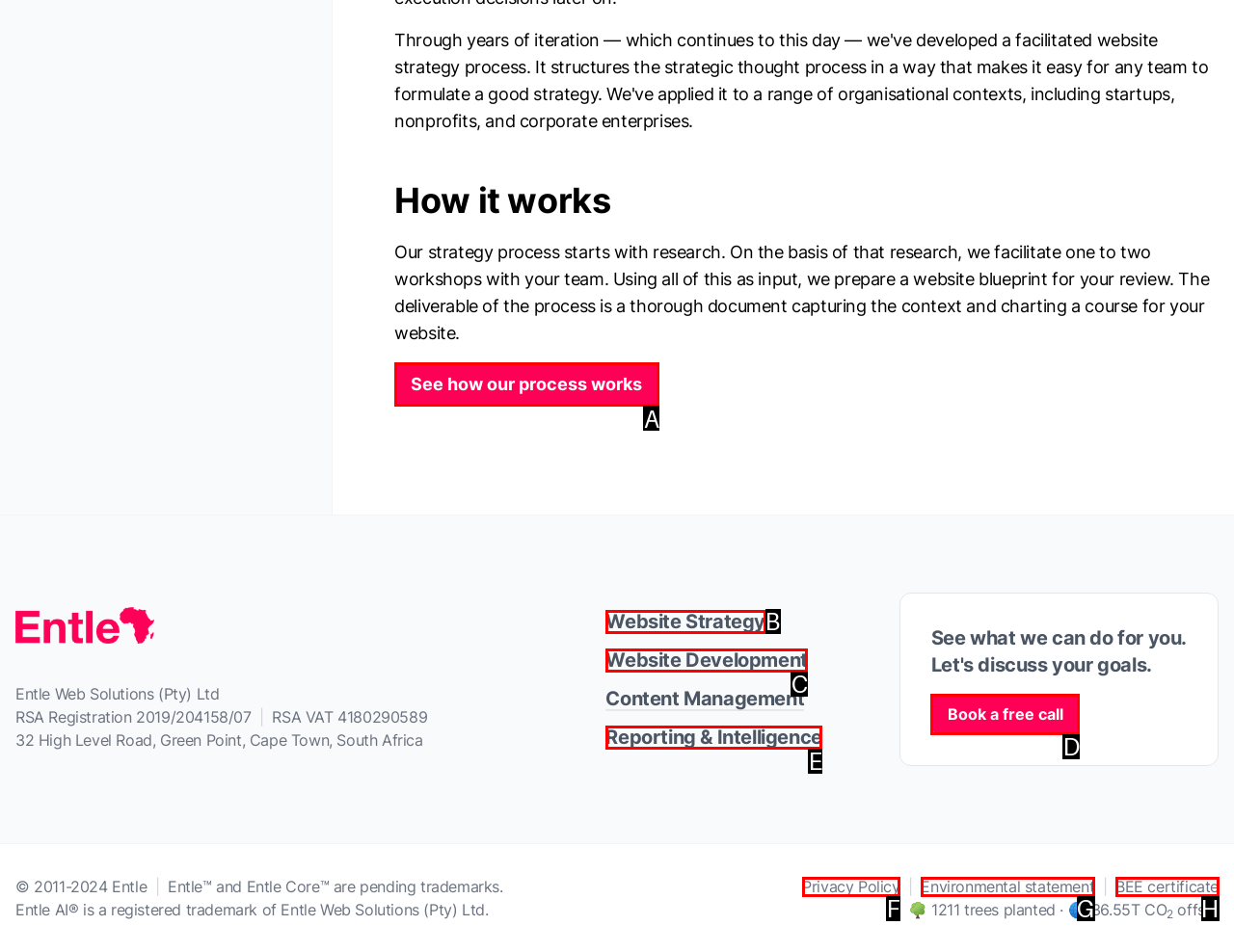Which lettered option should be clicked to perform the following task: Click on 'See how our process works'
Respond with the letter of the appropriate option.

A